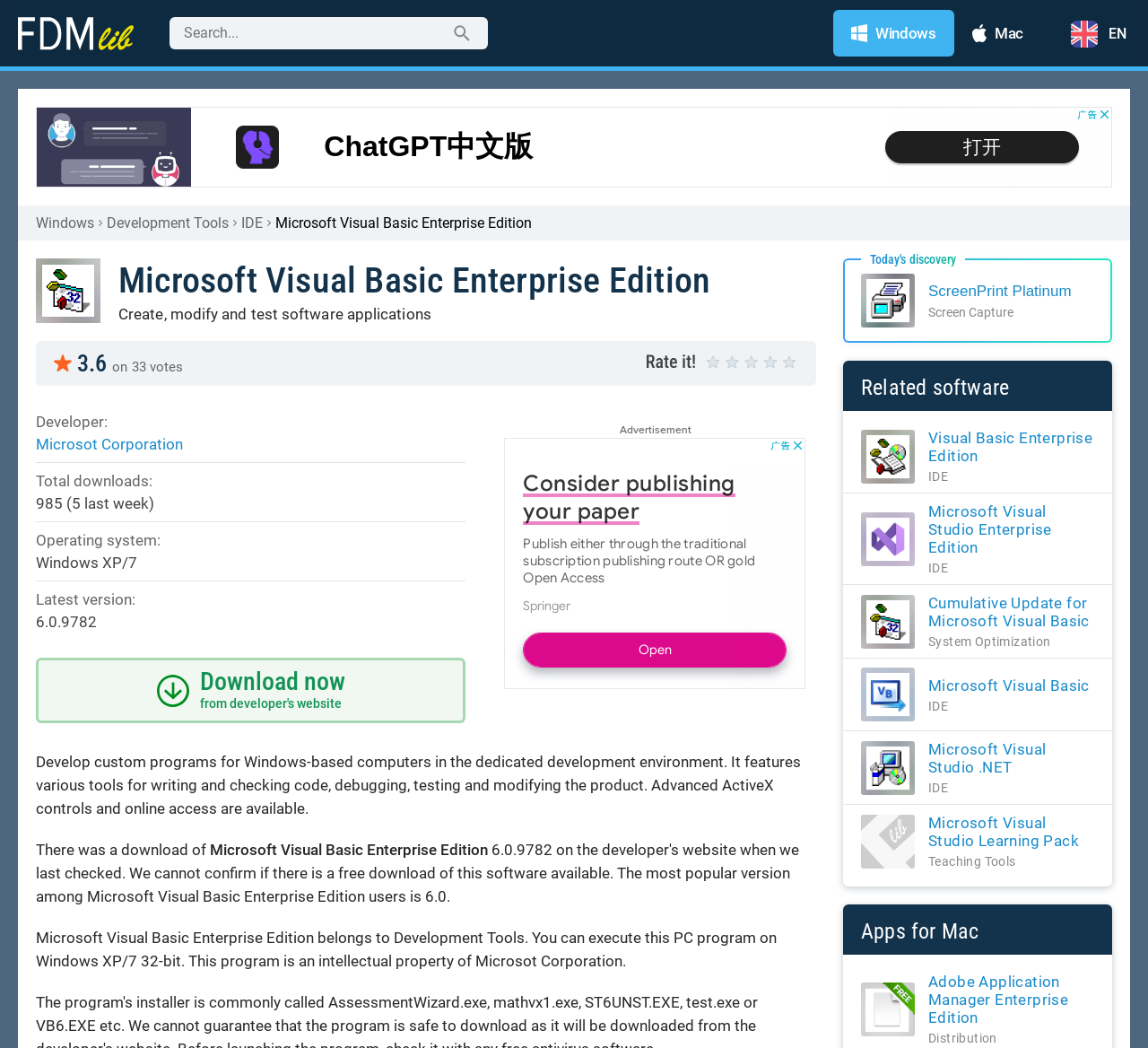Please locate the bounding box coordinates of the element that should be clicked to achieve the given instruction: "Go to Microsoft Visual Studio Enterprise Edition page".

[0.75, 0.479, 0.953, 0.549]